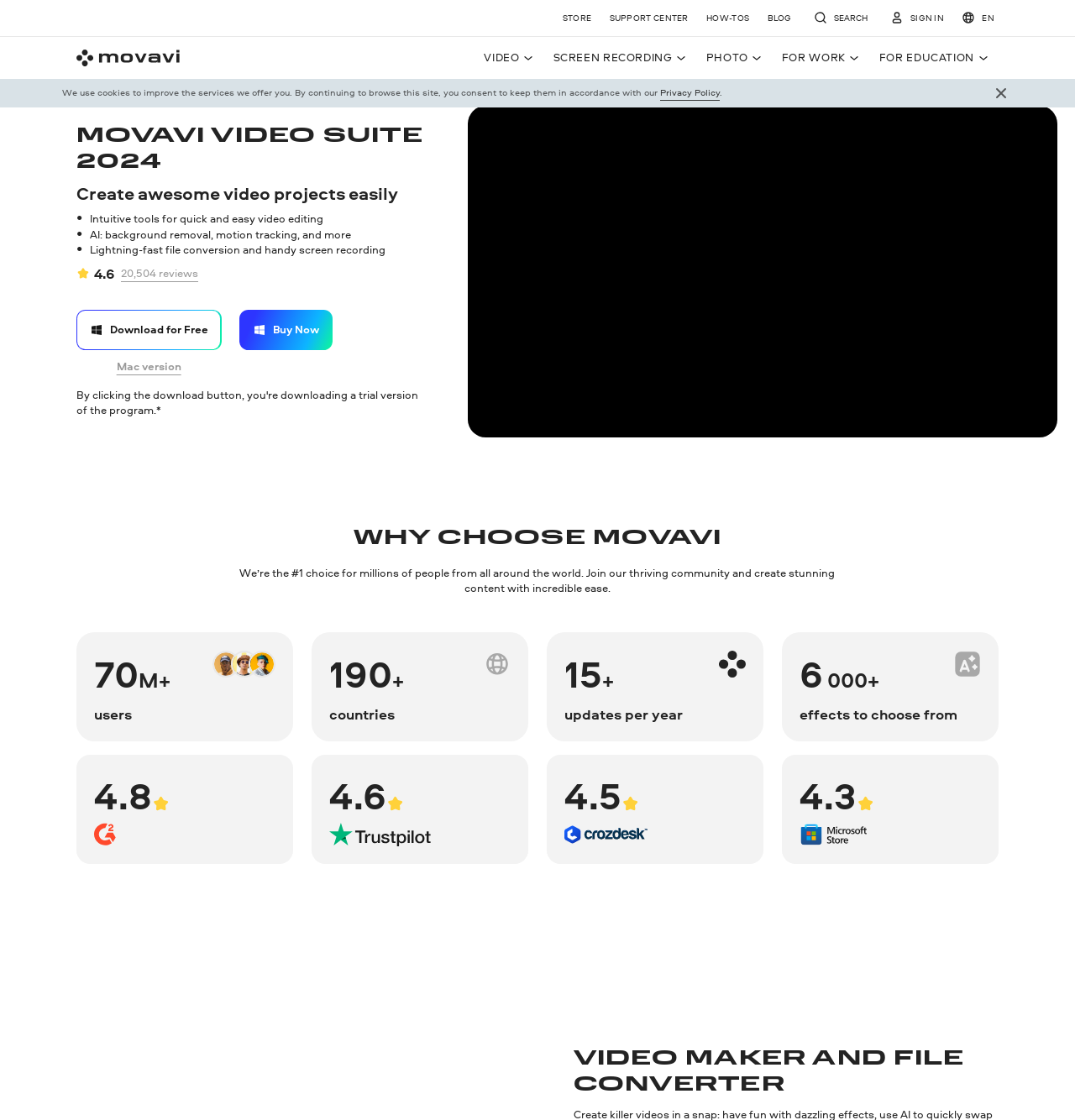Based on the image, give a detailed response to the question: How many reviews does the software have?

I found the answer by looking at the link '4.6 20,504 reviews' which indicates that the software has 20,504 reviews.